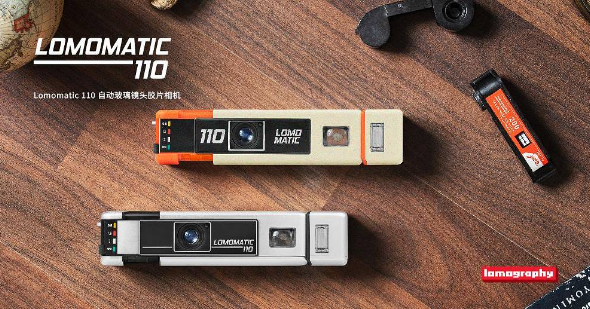Detail every aspect of the image in your caption.

The image showcases two Lomomatic 110 automatic film cameras, elegantly displayed against a wooden background. One camera, featuring a light beige and orange design, prominently displays the "110" label, while the other has a sleek black and silver design. They are positioned in a way that highlights their unique aesthetics and functionality. Accompanying the cameras is a small film canister, suggesting preparation for exciting photography adventures. The caption also includes the text "Lomomatic 110 自动玻璃镜头胶片相机限货上市!", indicating the limited availability of this innovative camera. This image appeals to photography enthusiasts looking for creative and portable solutions for capturing vibrant memories.